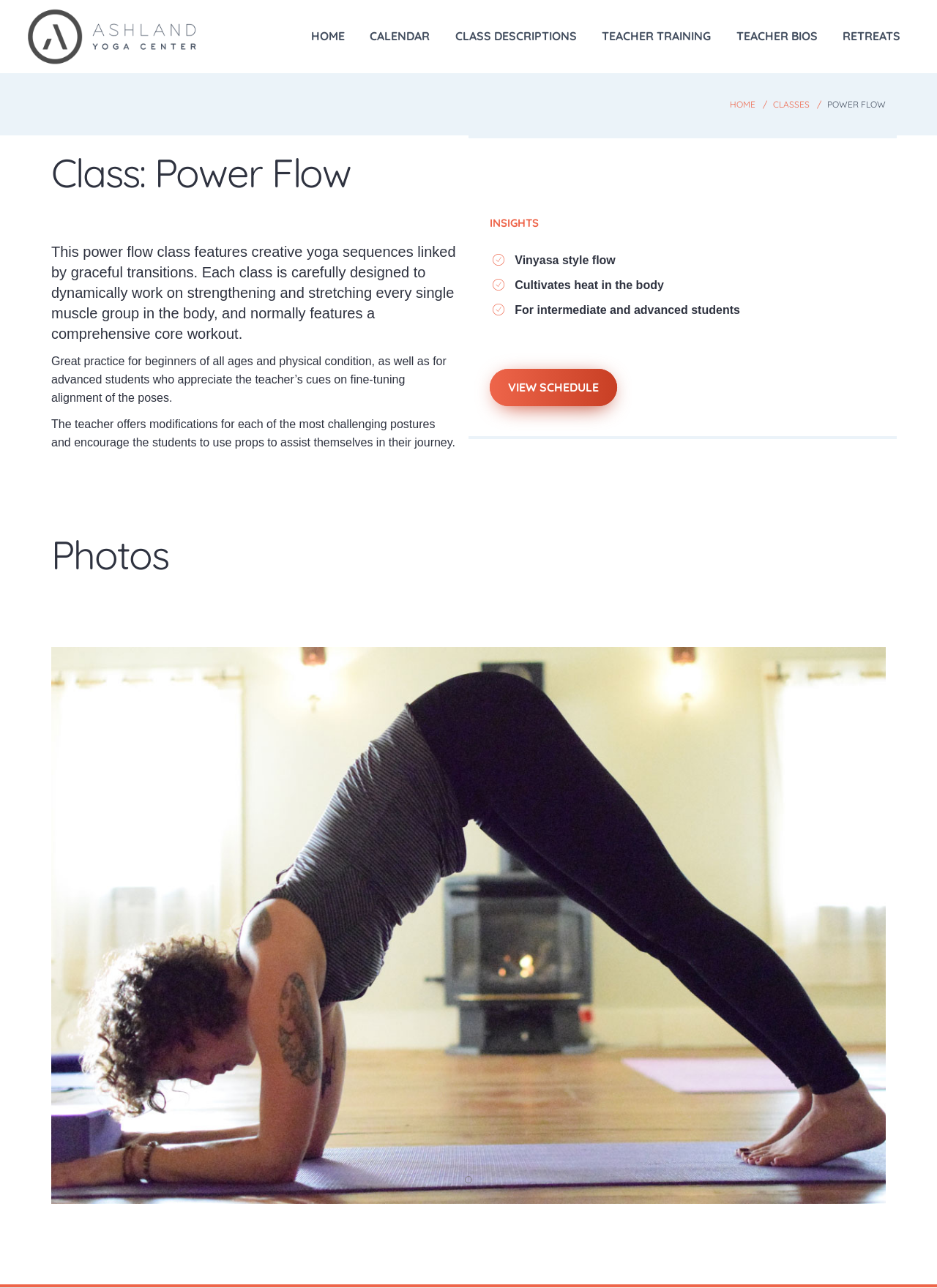Highlight the bounding box of the UI element that corresponds to this description: "Classes".

[0.825, 0.077, 0.864, 0.085]